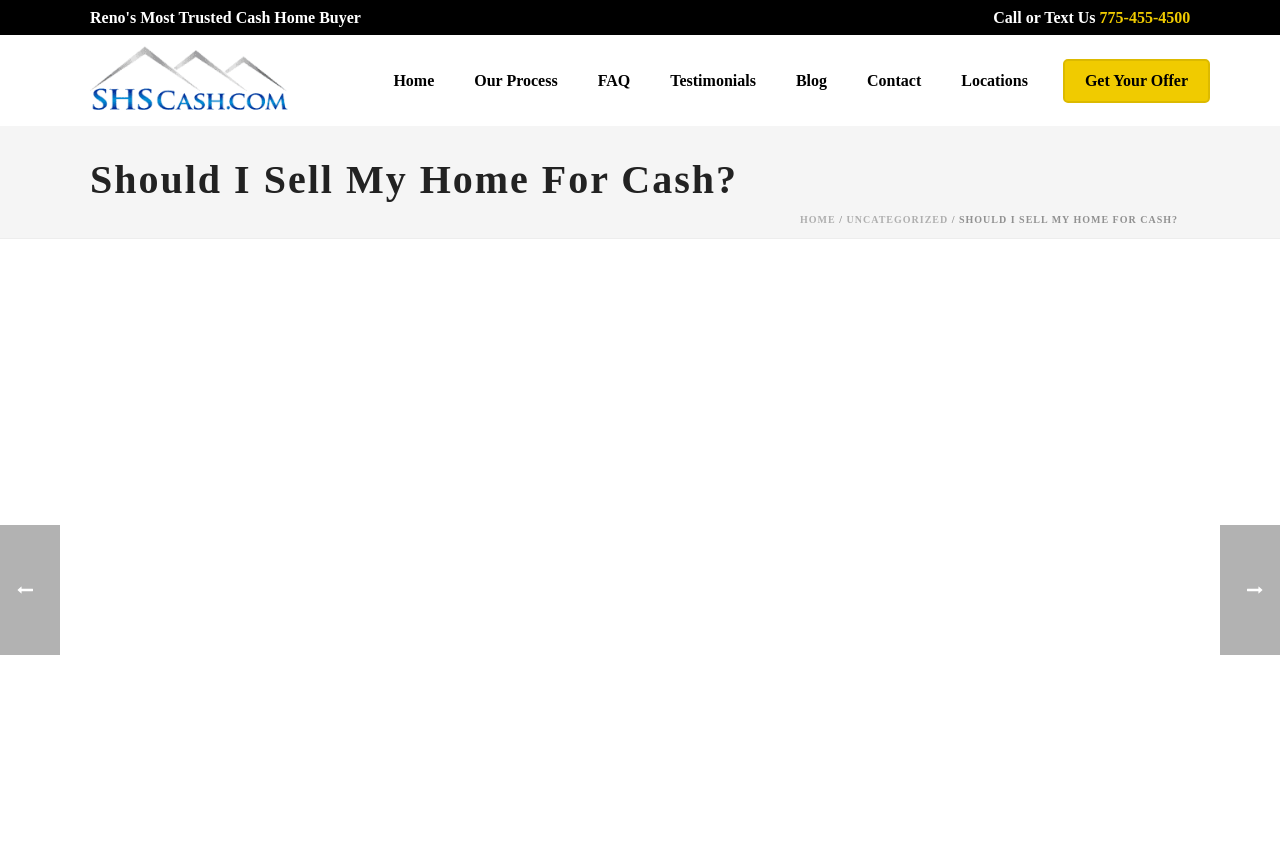Show the bounding box coordinates for the HTML element as described: "Get Your Offer".

[0.83, 0.07, 0.945, 0.121]